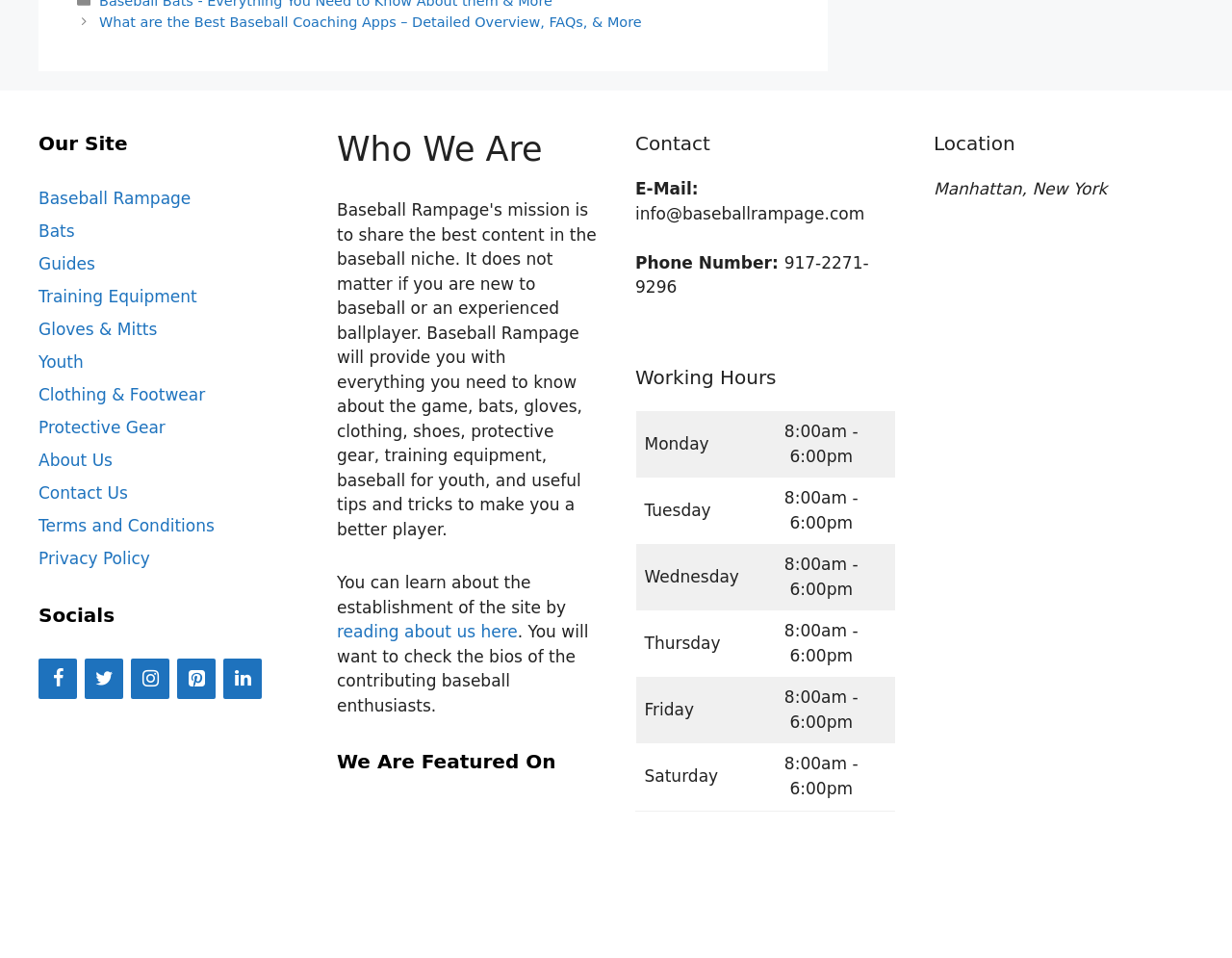Specify the bounding box coordinates of the area that needs to be clicked to achieve the following instruction: "Visit the 'About Us' page".

[0.031, 0.471, 0.091, 0.491]